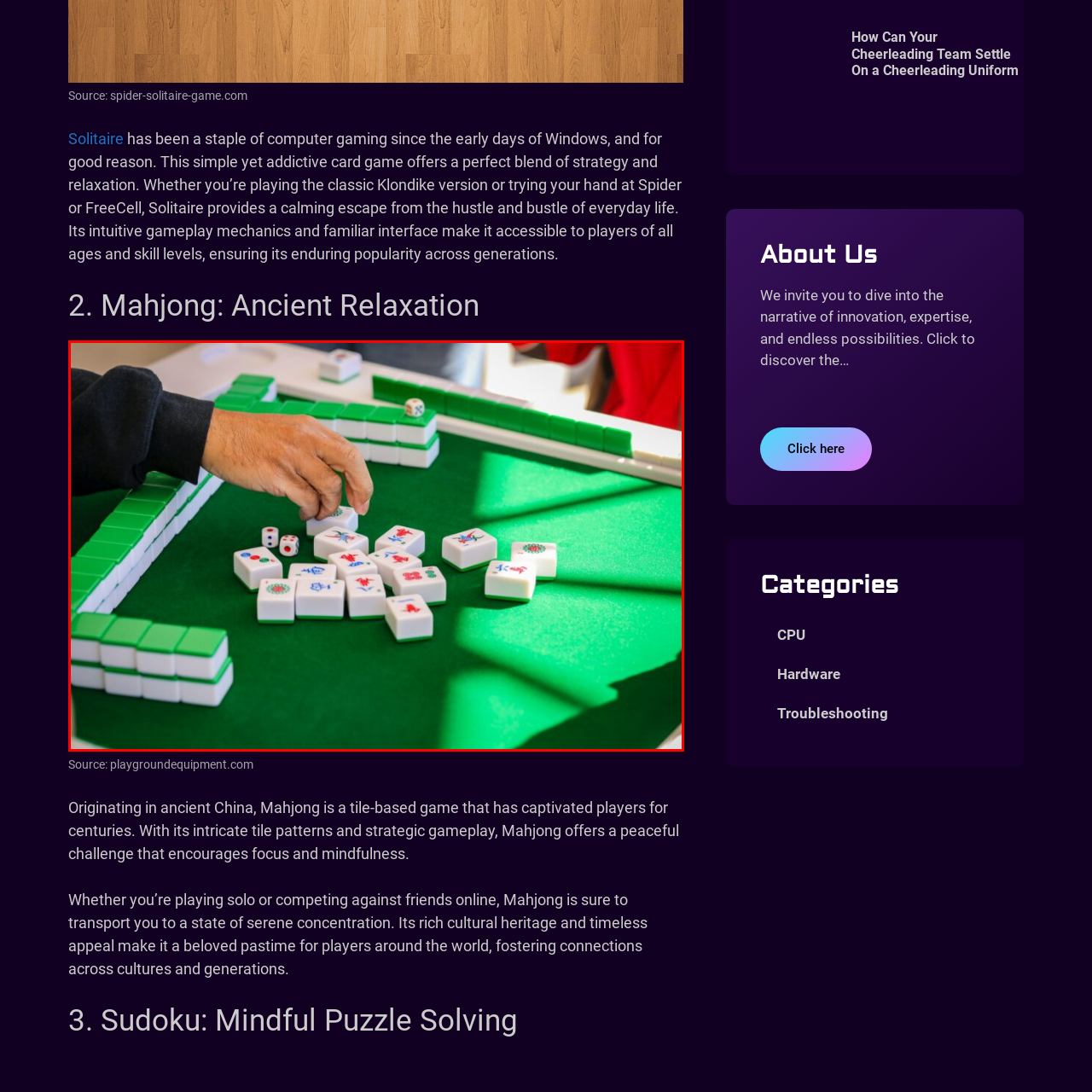What is the purpose of the dice in the game?
Please examine the image highlighted within the red bounding box and respond to the question using a single word or phrase based on the image.

Add chance